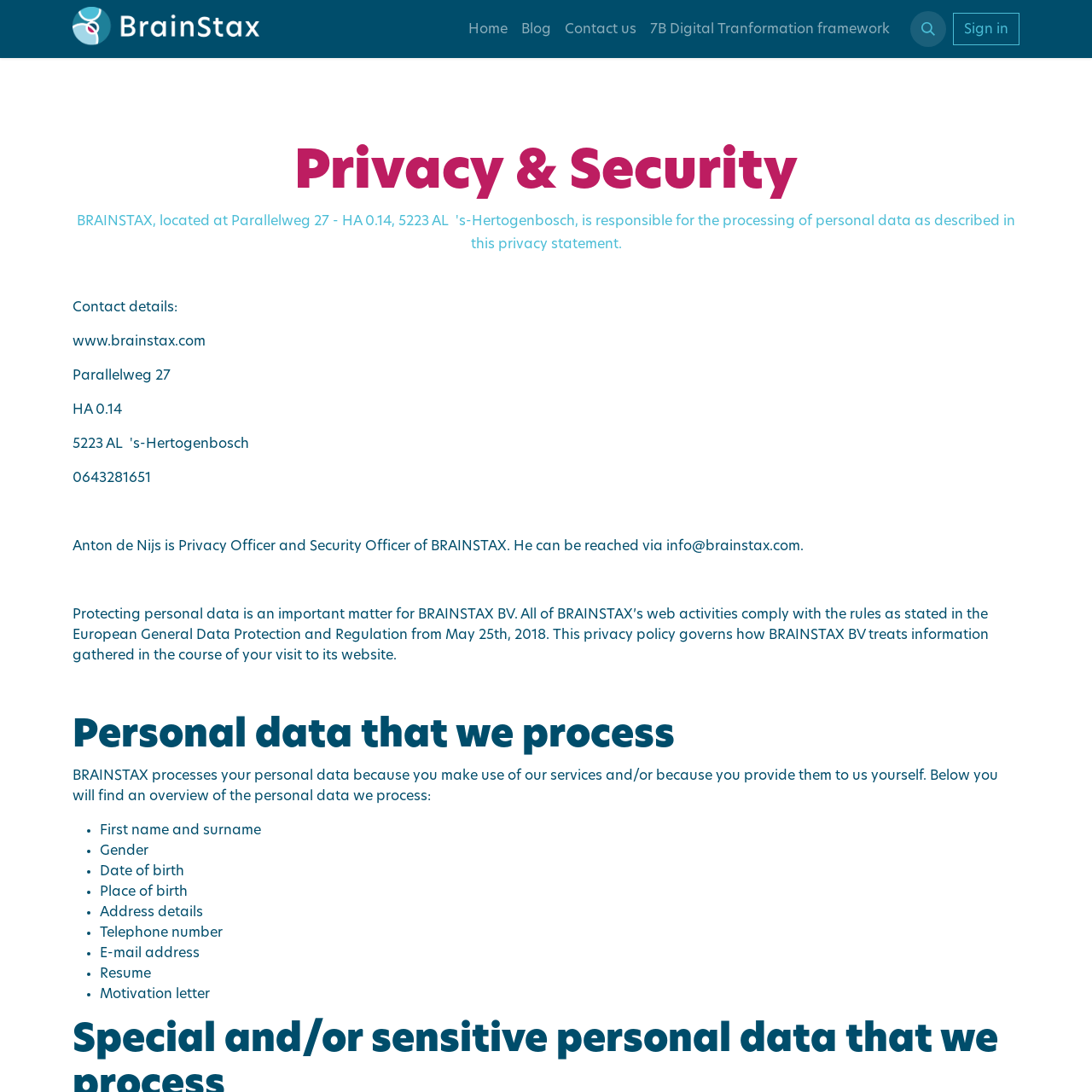Use a single word or phrase to answer the question: What is the contact phone number of BRAINSTAX?

0643281651